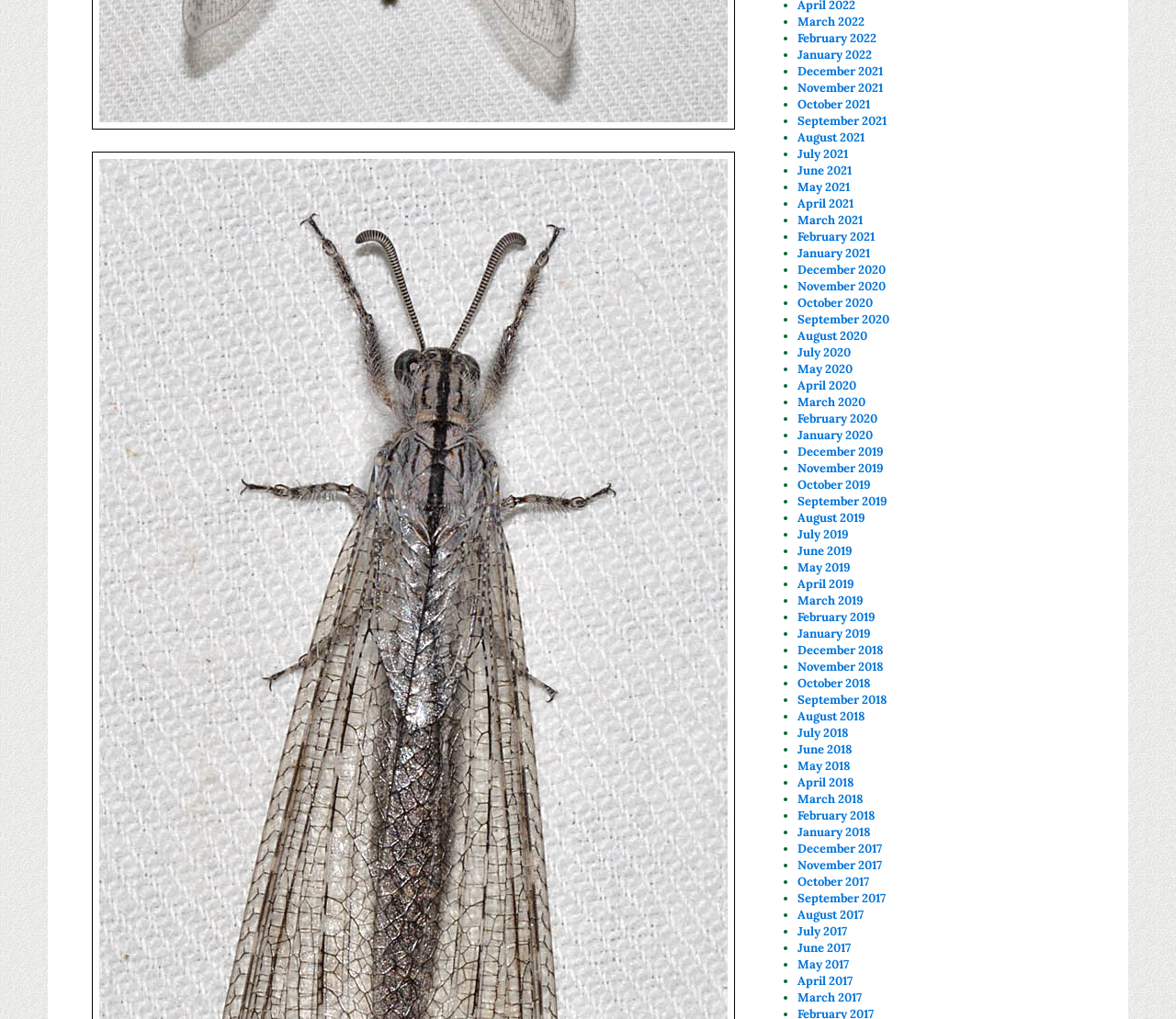Based on the image, provide a detailed response to the question:
How many months are listed on the webpage?

I counted the number of links on the webpage, each of which corresponds to a month. There are 36 links, which suggests that 36 months are listed on the webpage.